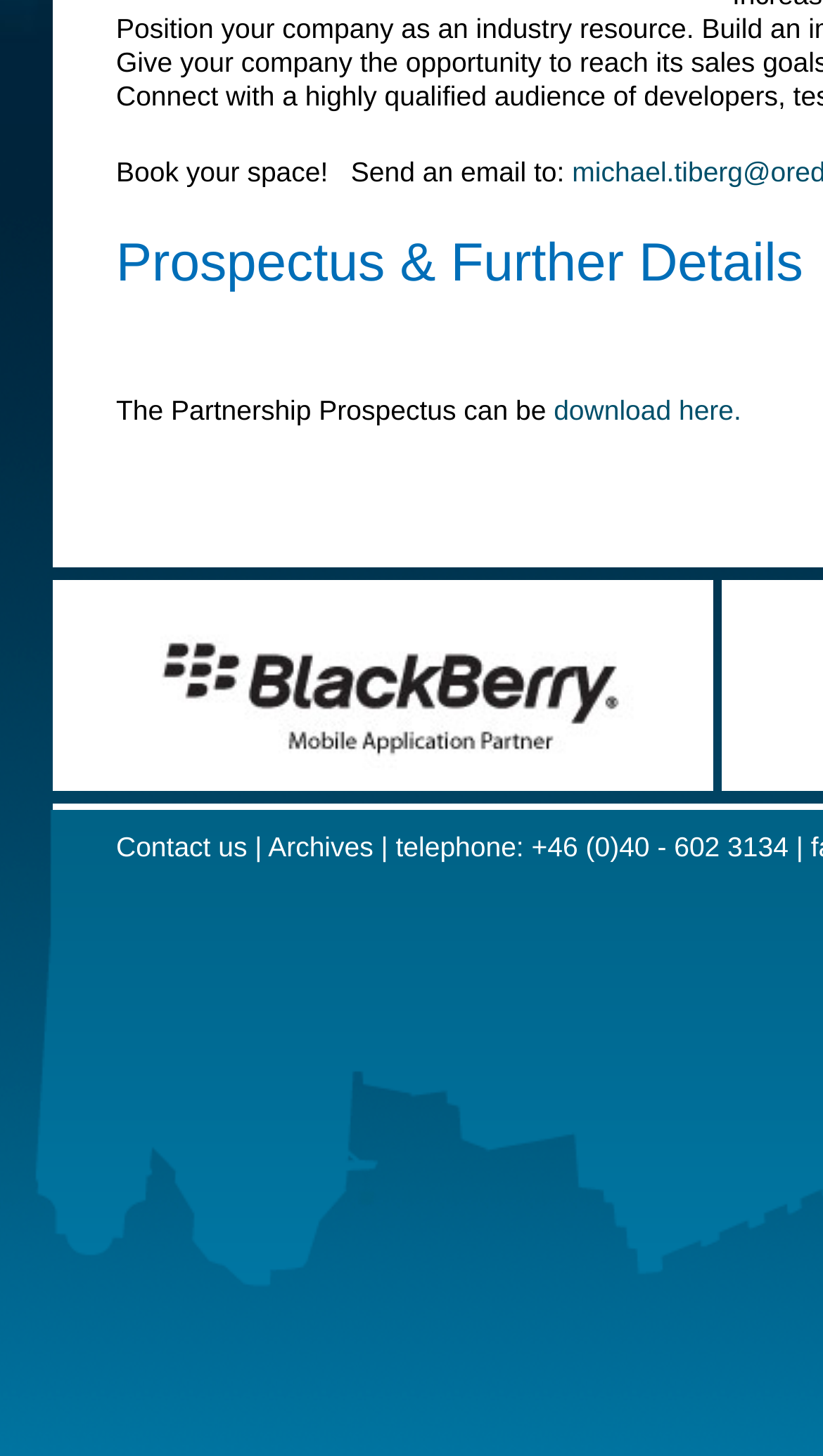Give the bounding box coordinates for the element described as: "Contact us".

[0.141, 0.571, 0.3, 0.592]